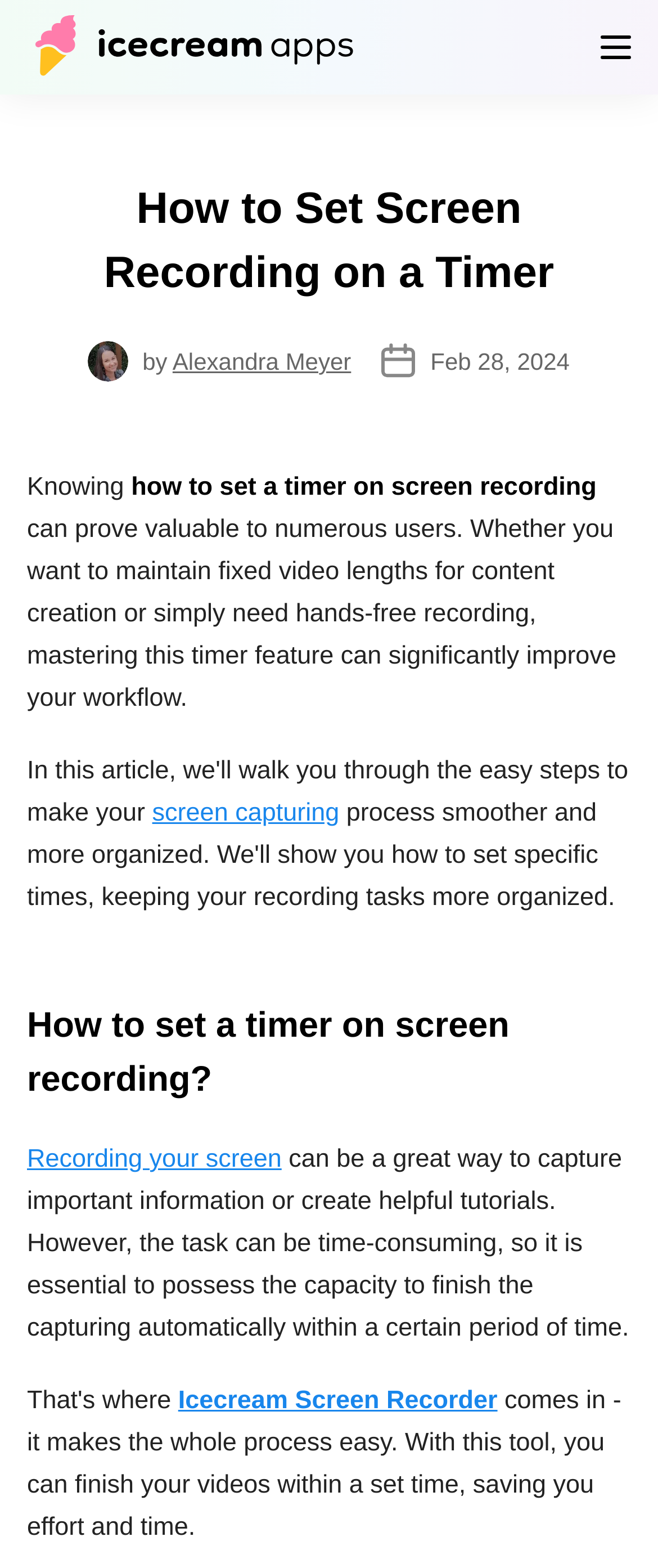Look at the image and give a detailed response to the following question: What is the alternative to manually recording the screen?

The alternative to manually recording the screen can be found by reading the text that mentions the task of recording the screen, which says it 'can be time-consuming' and implies that automatic capturing is a better option.